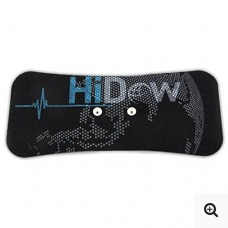Describe every aspect of the image in detail.

The image features a Hi-Dow Lower Back / Shoulder Electrode Gel Replacement Pad, designed specifically for use with TENS massagers. The pad is shaped to provide optimal coverage and comfort for therapeutic applications. Its sleek black design is accented with an eye-catching blue Hi-Dow logo and a heartbeat graphic, suggesting connection to health and wellness. The pad includes two snap connectors, which are standard for compatibility with various TENS units. Ideal for anyone seeking effective pain management solutions, this gel pad is part of Hi-Dow's range of products aimed at delivering therapeutic relief through electrical stimulation, enhancing overall well-being.